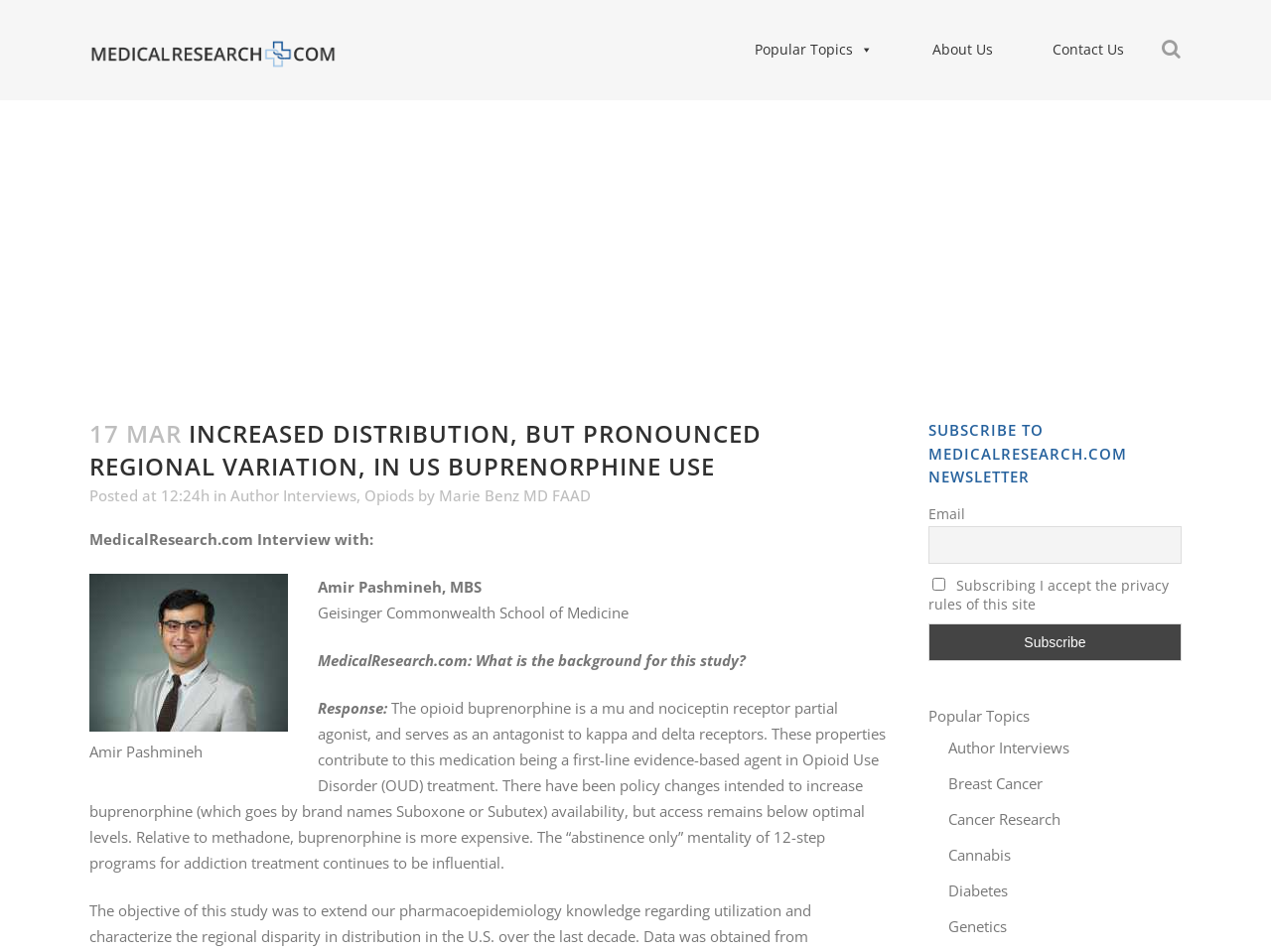Who is the author of the article?
Craft a detailed and extensive response to the question.

I found the author's name by looking at the text 'by Marie Benz MD FAAD' which is located below the heading and above the article content.